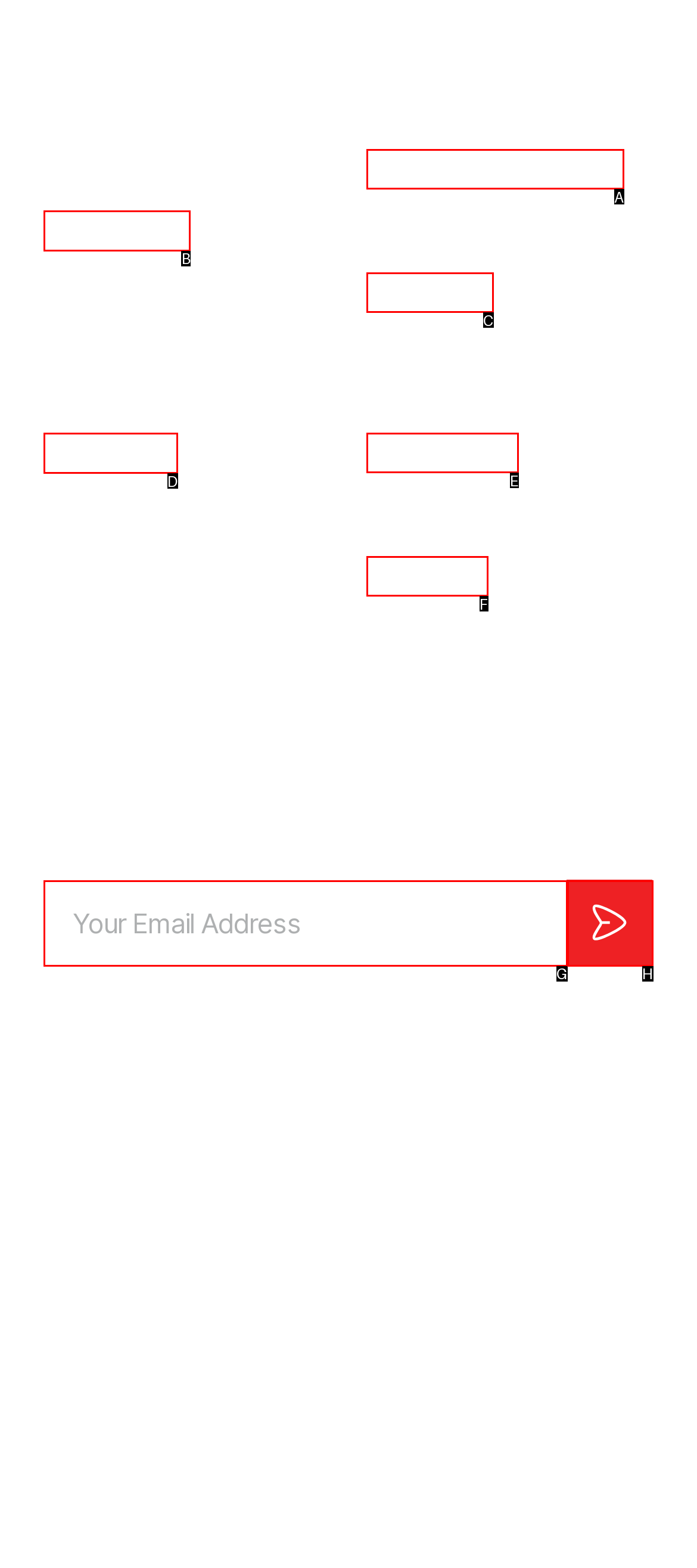Choose the HTML element that needs to be clicked for the given task: View classifieds Respond by giving the letter of the chosen option.

D